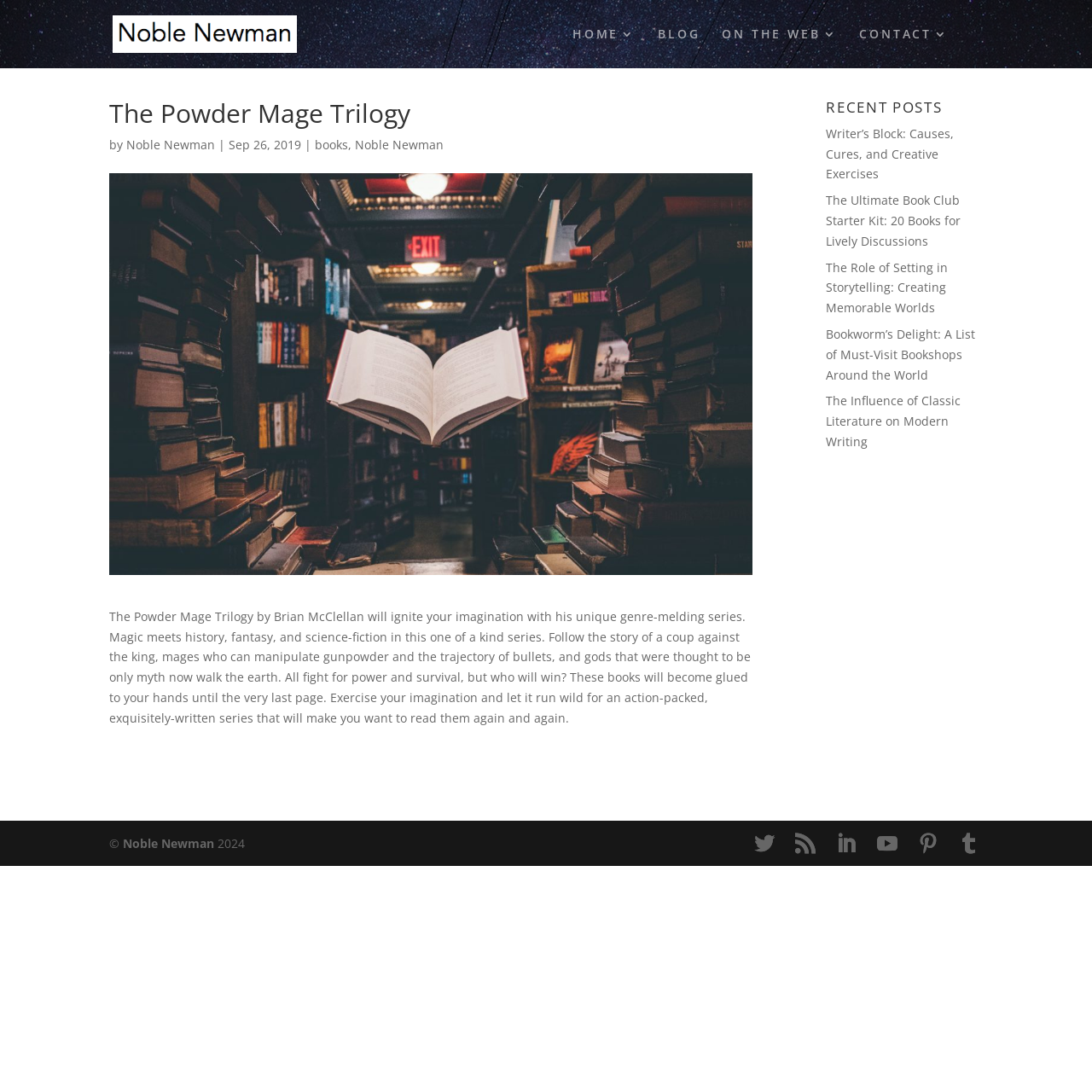Kindly provide the bounding box coordinates of the section you need to click on to fulfill the given instruction: "search for something".

[0.1, 0.0, 0.9, 0.001]